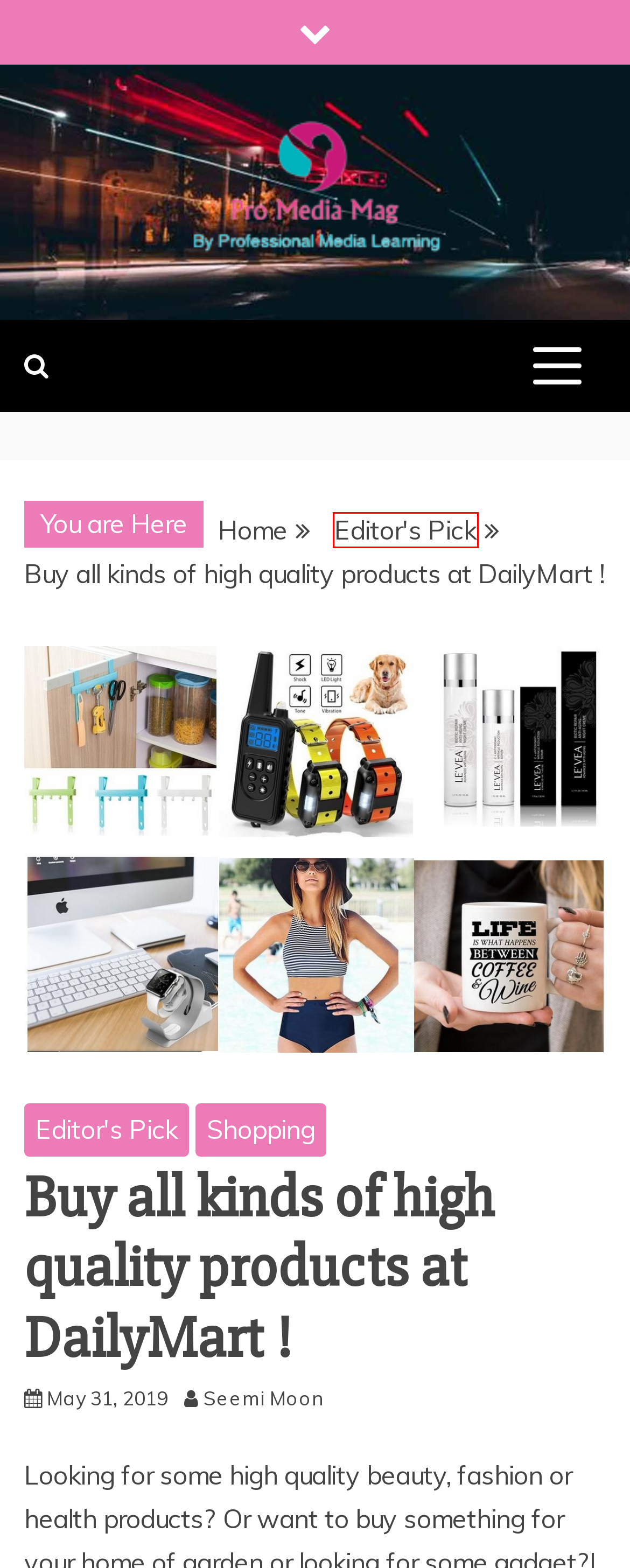Review the screenshot of a webpage containing a red bounding box around an element. Select the description that best matches the new webpage after clicking the highlighted element. The options are:
A. Shopping | Pro Media Mag
B. Relationships | Pro Media Mag
C. Authors | Pro Media Mag
D. Health n Care Mag – Health, Fitness, Beauty, Weight loss, Diseases, Medicine
E. Fashion Shows | Pro Media Mag
F. Pro Media Mag - Fashion, Showbiz, Beauty Mag By PML Group
G. Christmas | Pro Media Mag
H. Editor's Pick | Pro Media Mag

H